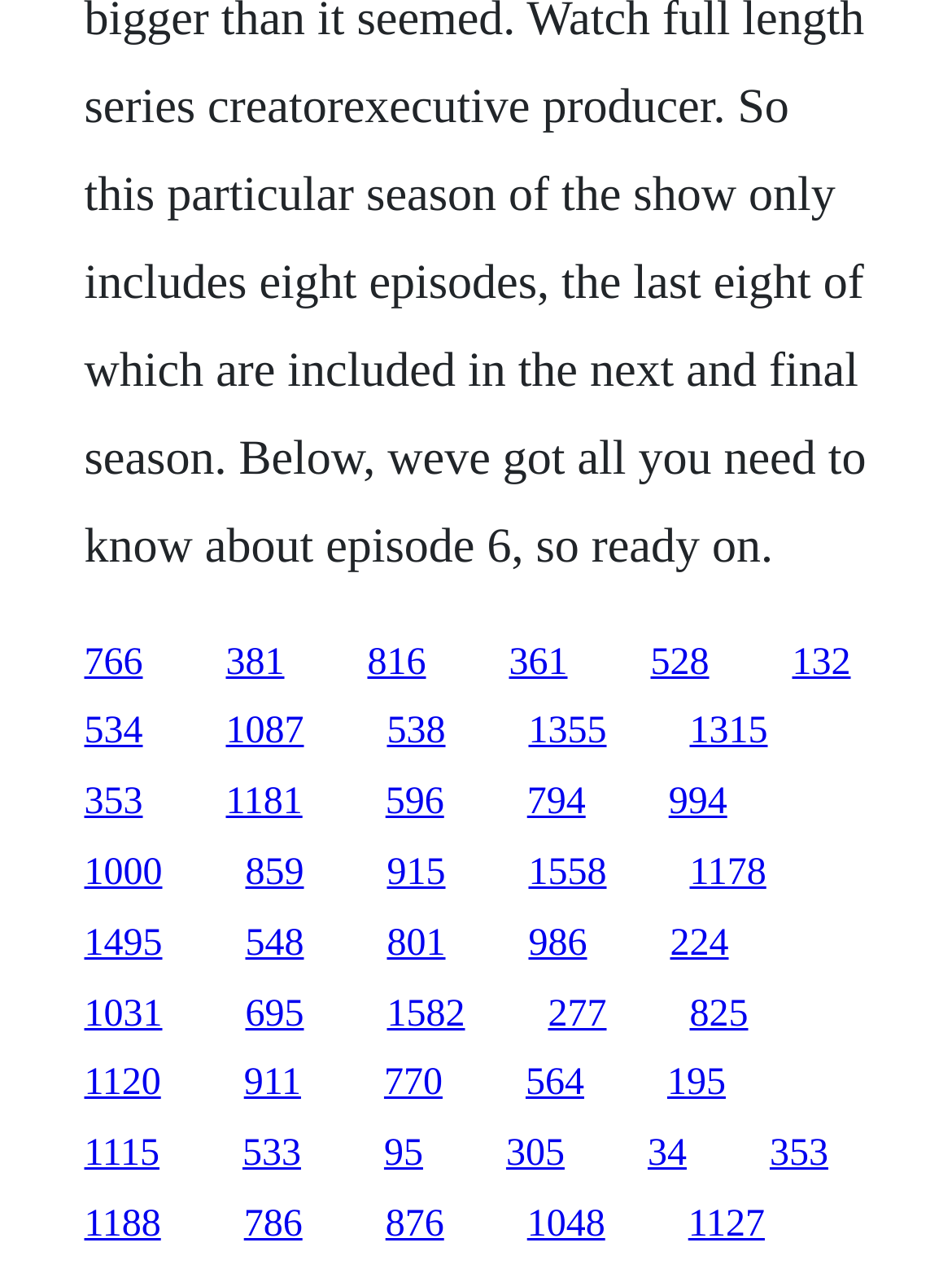Please identify the coordinates of the bounding box that should be clicked to fulfill this instruction: "visit the third link".

[0.386, 0.5, 0.447, 0.533]